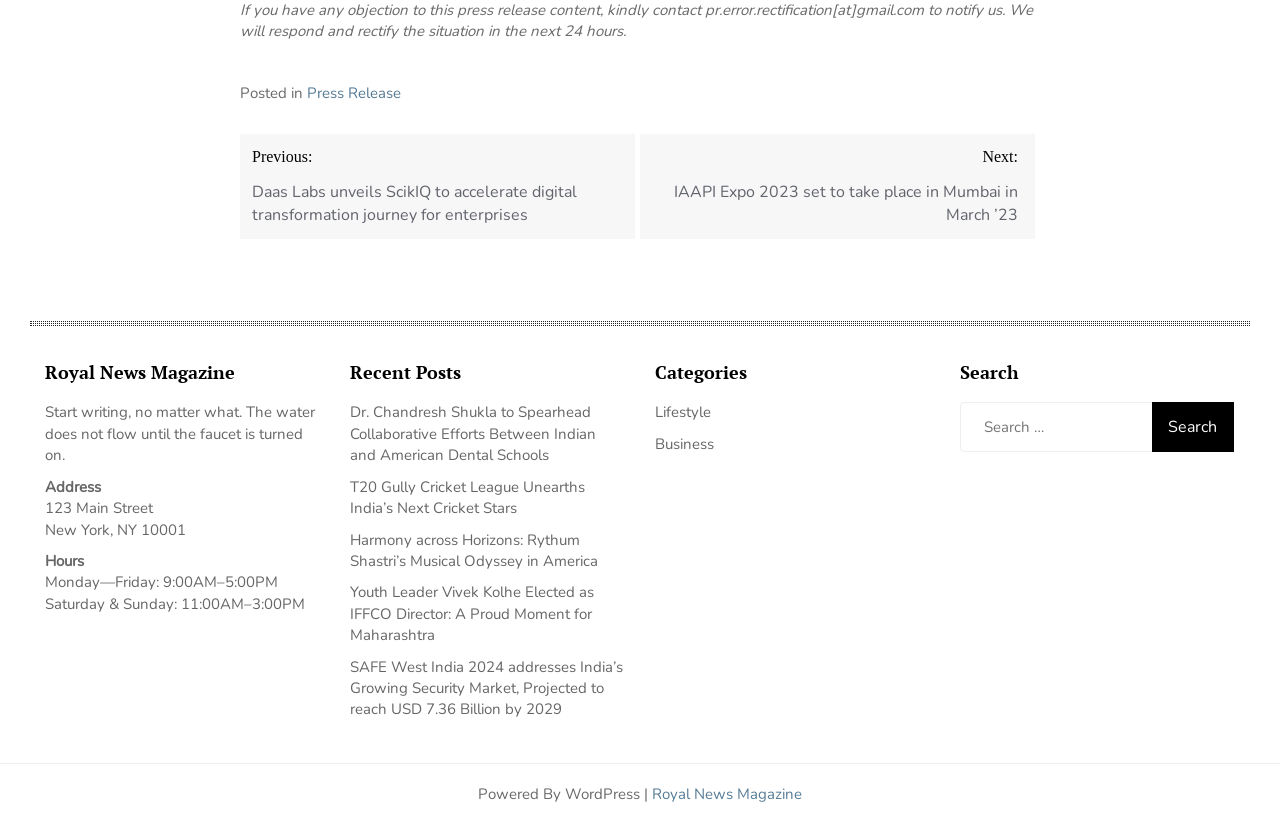What are the hours of operation for the magazine?
Answer the question with as much detail as possible.

The hours of operation for the magazine can be found in the static text elements located below the address. The hours are 'Monday—Friday: 9:00AM–5:00PM, Saturday & Sunday: 11:00AM–3:00PM'.